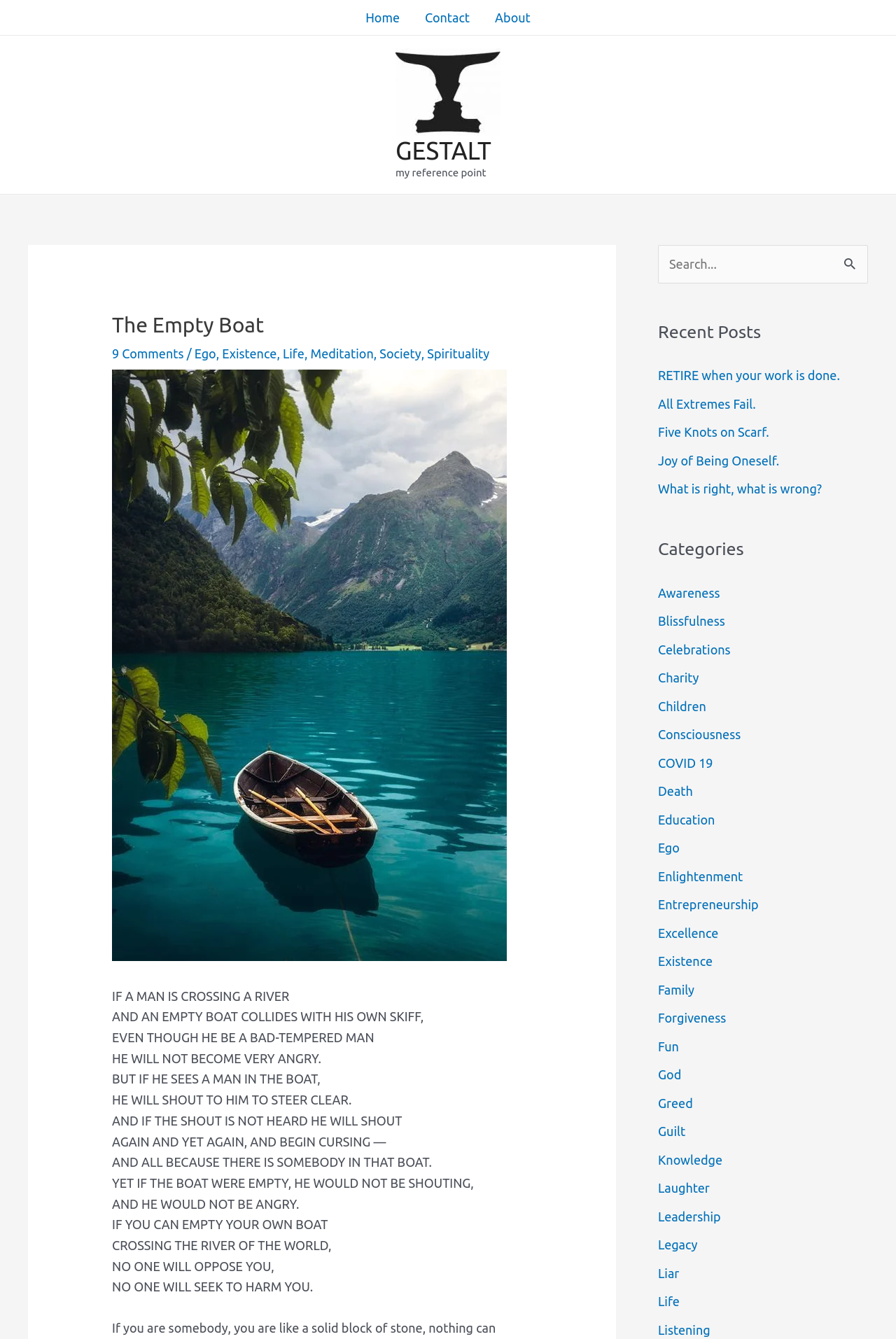Identify the bounding box coordinates of the specific part of the webpage to click to complete this instruction: "View the 'Categories'".

[0.734, 0.401, 0.969, 0.42]